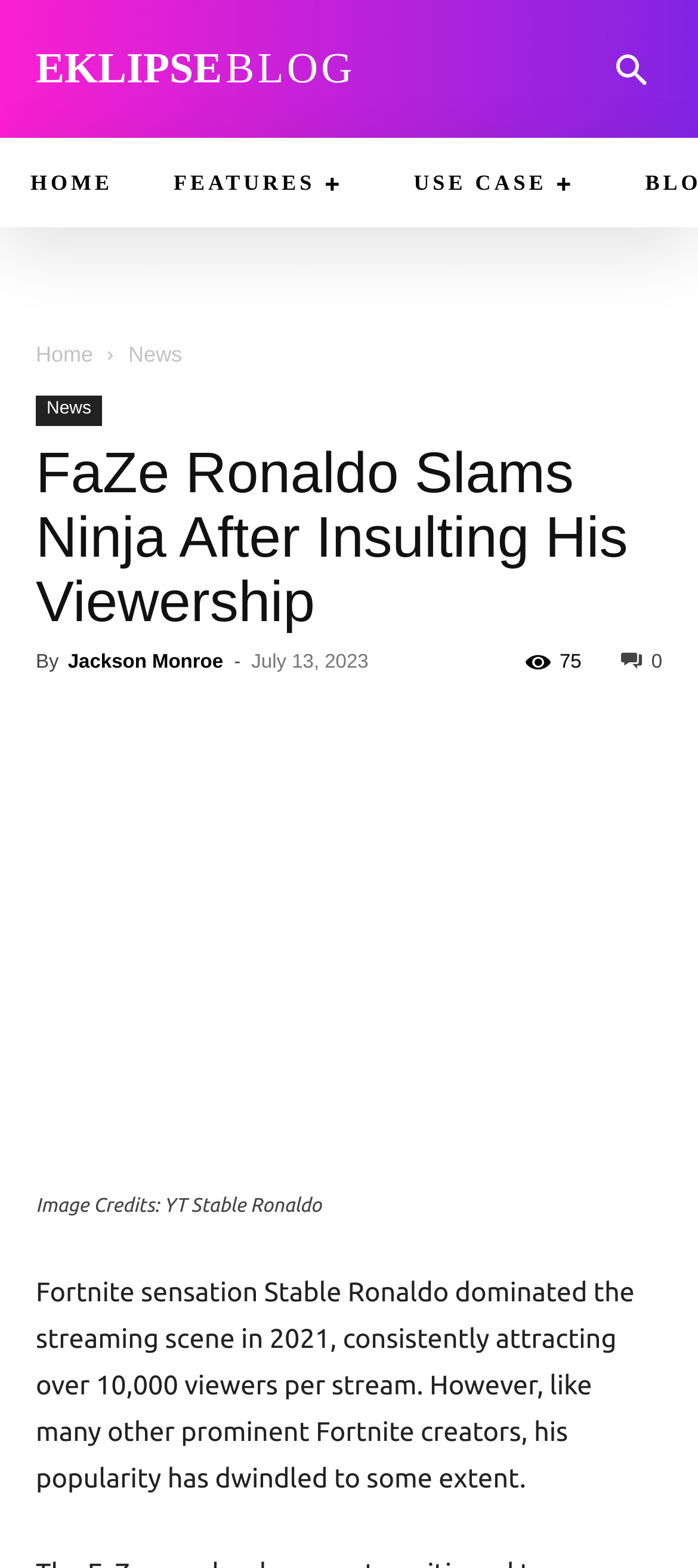Locate the bounding box coordinates of the element to click to perform the following action: 'read FaZe Ronaldo Slams Ninja After Insulting His Viewership article'. The coordinates should be given as four float values between 0 and 1, in the form of [left, top, right, bottom].

[0.051, 0.281, 0.949, 0.404]